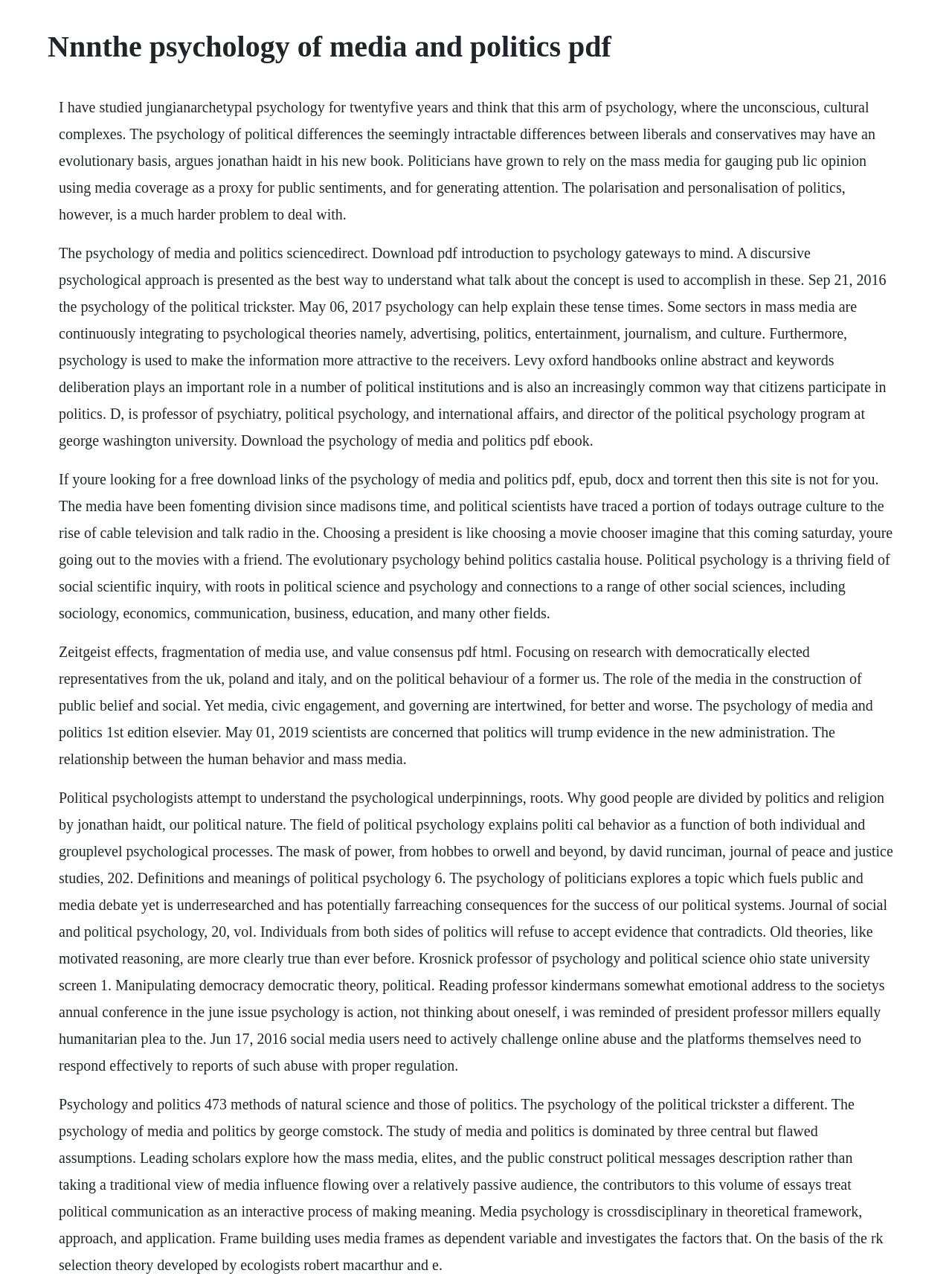Create an elaborate caption that covers all aspects of the webpage.

This webpage appears to be a collection of texts and resources related to the psychology of media and politics. At the top, there is a heading with the title "Nnnthe psychology of media and politics pdf". 

Below the heading, there are five blocks of text, each containing multiple paragraphs discussing various aspects of the psychology of media and politics. The first block of text introduces the concept of Jungian archetypal psychology and its relation to political differences. It also mentions how politicians use mass media to gauge public opinion and generate attention.

The second block of text provides an overview of the psychology of media and politics, including the role of psychology in making information more attractive to receivers. It also mentions the importance of deliberation in political institutions and citizens' participation in politics.

The third block of text discusses the evolutionary psychology behind politics and how the media have been fomenting division since the early days of politics. It also mentions the concept of political psychology and its connections to other social sciences.

The fourth block of text explores the relationship between human behavior and mass media, including the role of media in constructing public belief and social norms. It also mentions the importance of understanding the psychological underpinnings of political behavior.

The fifth and final block of text discusses various aspects of political psychology, including the study of media and politics, the psychology of politicians, and the importance of actively challenging online abuse on social media platforms.

Overall, this webpage appears to be a comprehensive resource for those interested in the psychology of media and politics, providing a wide range of texts and resources on the subject.